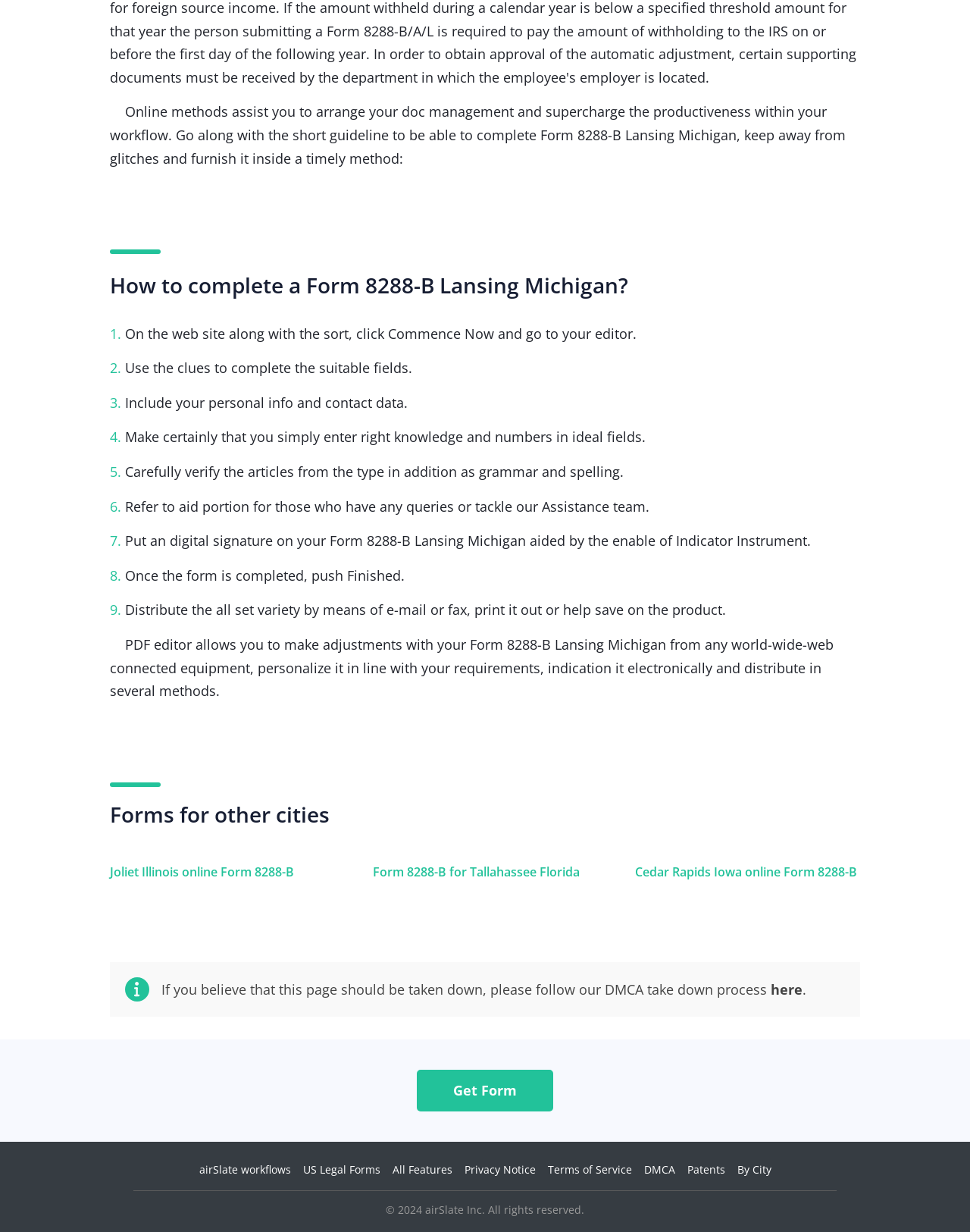What is the copyright year of airSlate Inc.?
We need a detailed and exhaustive answer to the question. Please elaborate.

The copyright year of airSlate Inc. is 2024, as mentioned in the StaticText element with ID 134.